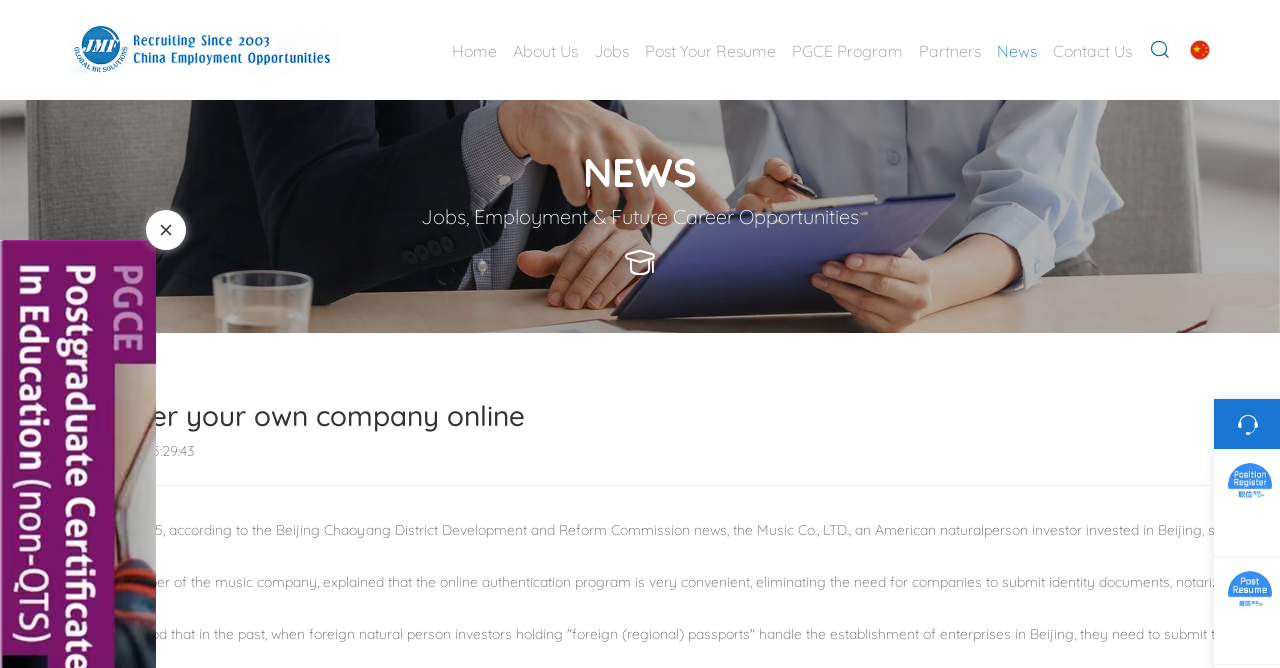Based on the element description: "PGCE program", identify the UI element and provide its bounding box coordinates. Use four float numbers between 0 and 1, [left, top, right, bottom].

[0.612, 0.0, 0.712, 0.15]